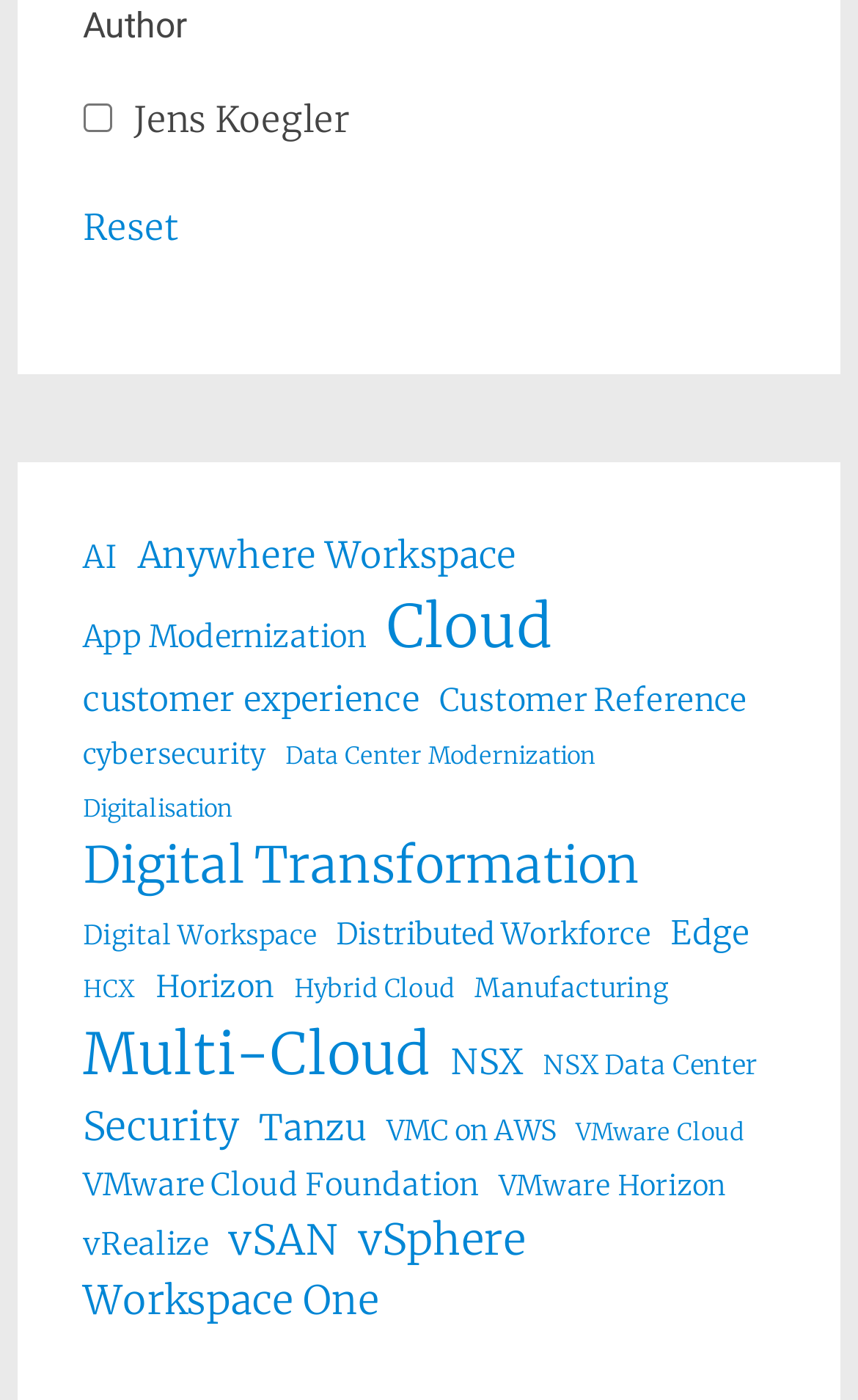Please identify the bounding box coordinates of the area I need to click to accomplish the following instruction: "go back to top".

None